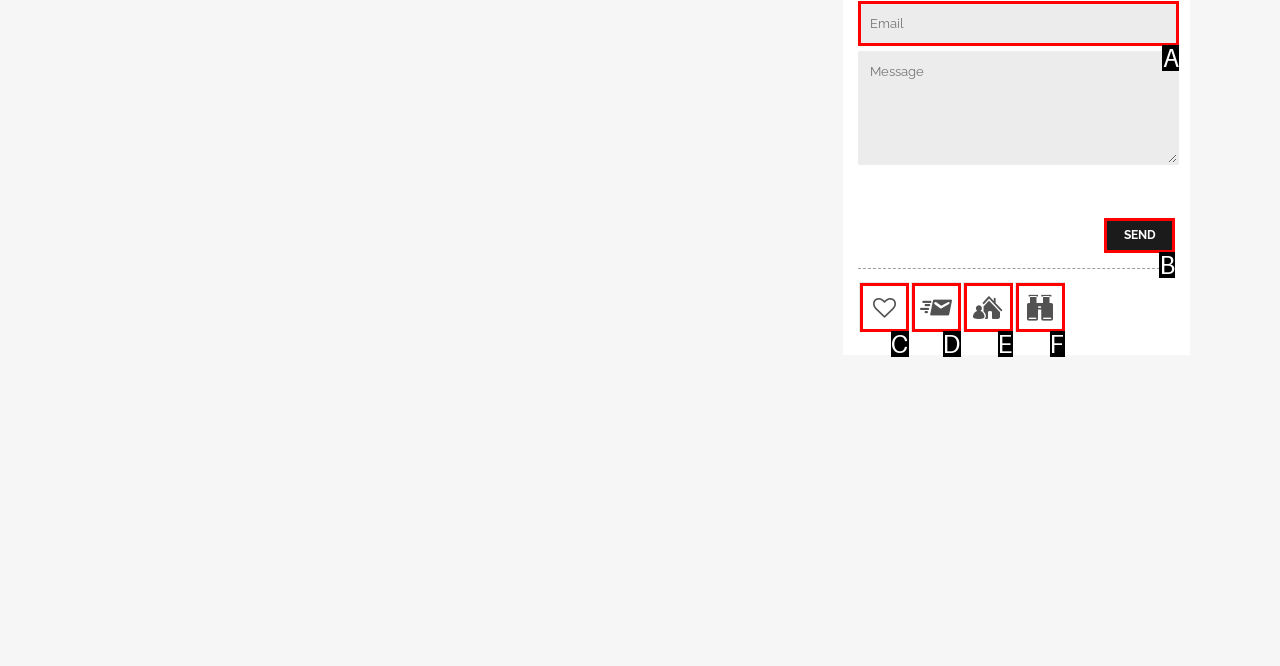Based on the description: title="Watch changes on this property", select the HTML element that fits best. Provide the letter of the matching option.

F